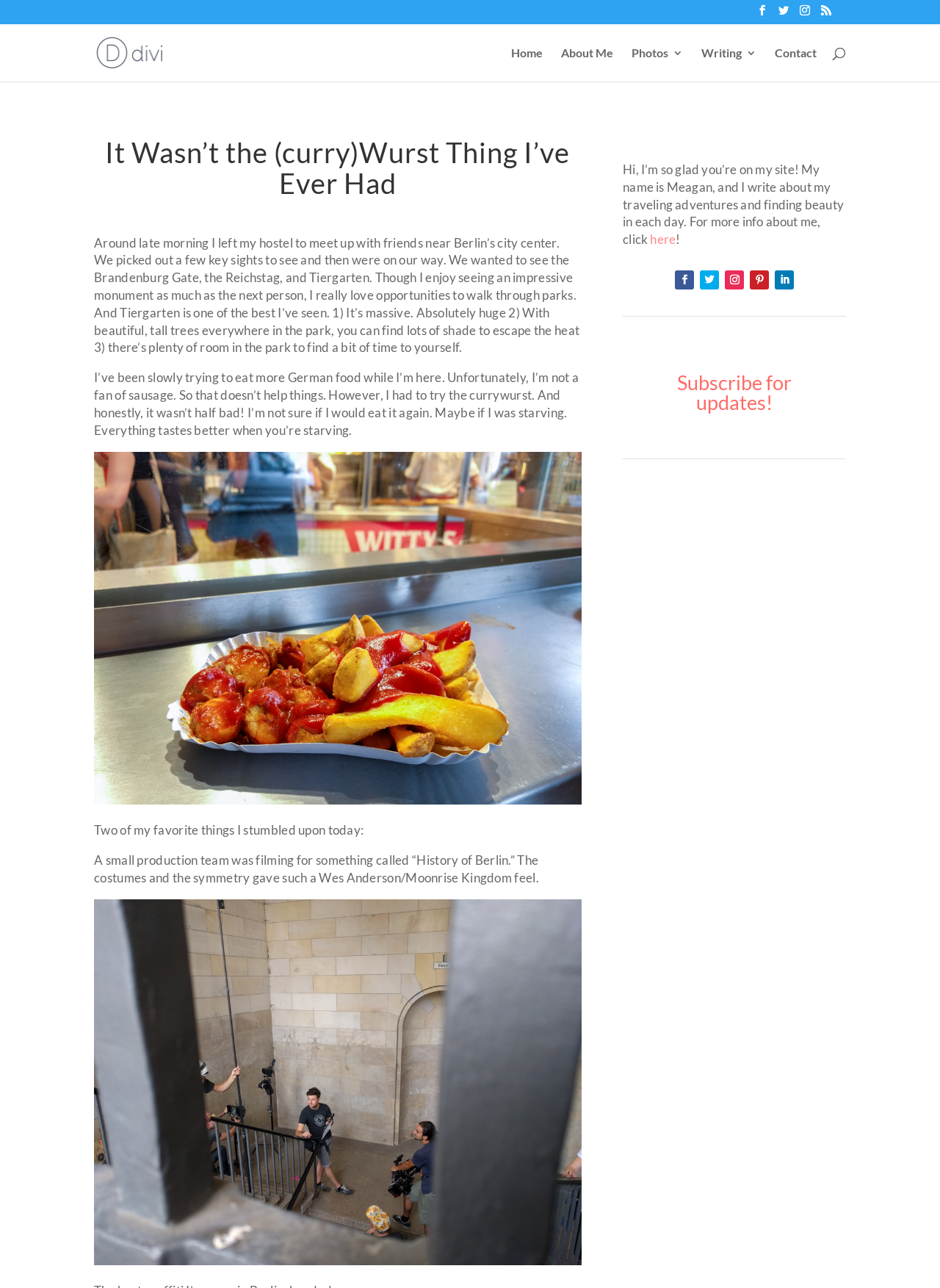Based on the provided description, "Home", find the bounding box of the corresponding UI element in the screenshot.

[0.544, 0.037, 0.577, 0.063]